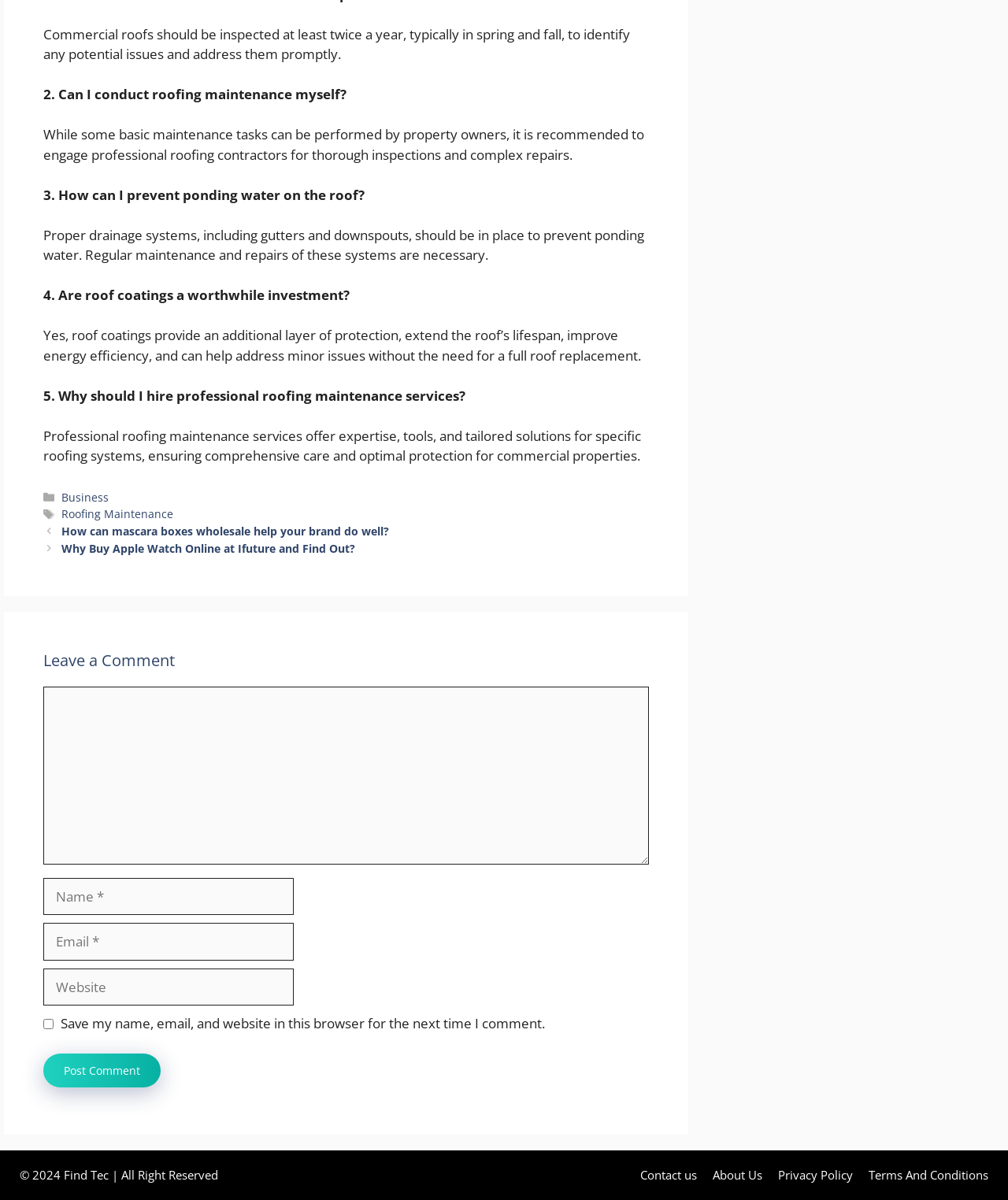Identify the bounding box coordinates for the element you need to click to achieve the following task: "Click the 'Contact us' link". Provide the bounding box coordinates as four float numbers between 0 and 1, in the form [left, top, right, bottom].

[0.635, 0.973, 0.691, 0.986]